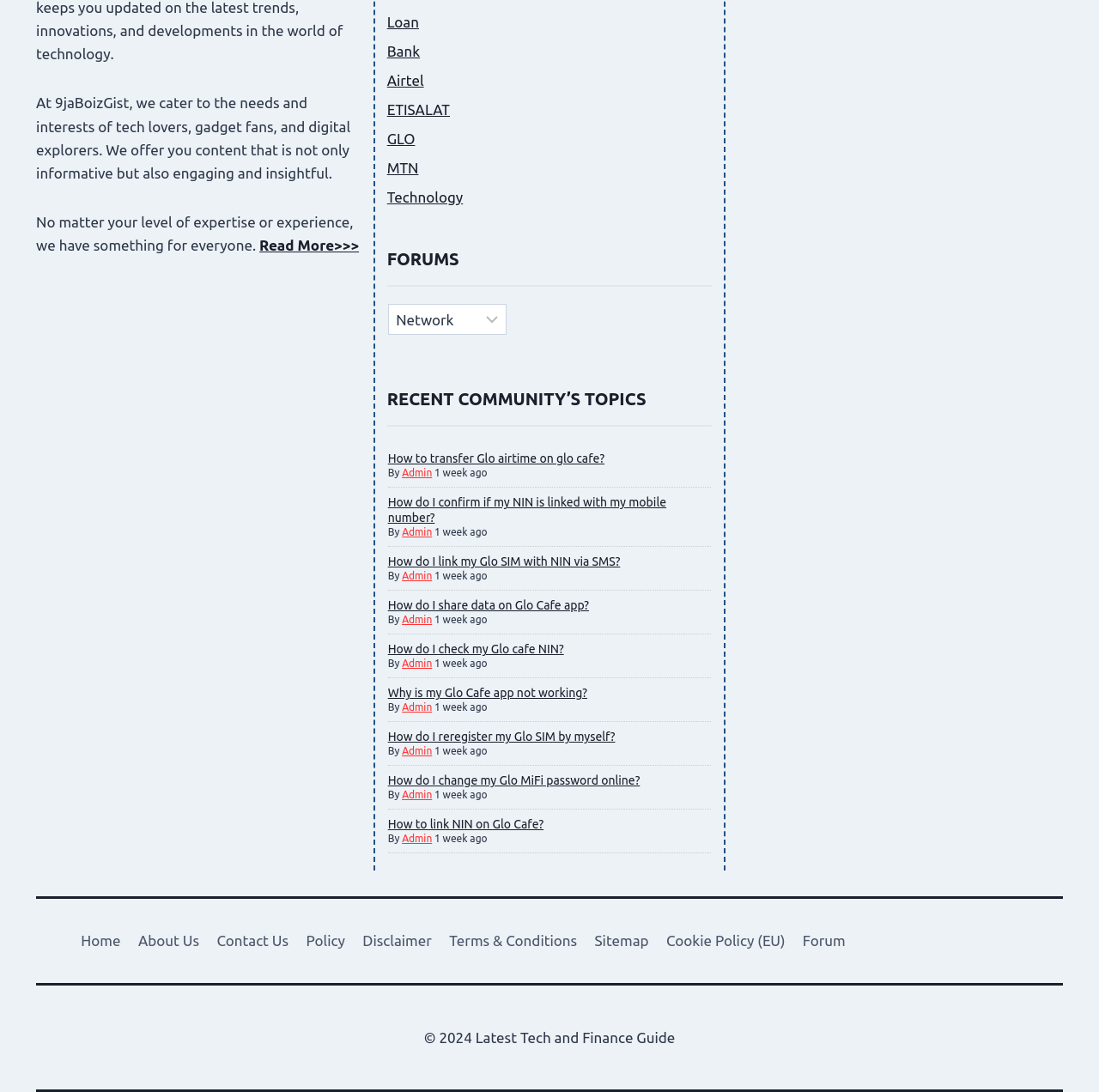Given the description "Cookie Policy (EU)", determine the bounding box of the corresponding UI element.

[0.598, 0.847, 0.722, 0.876]